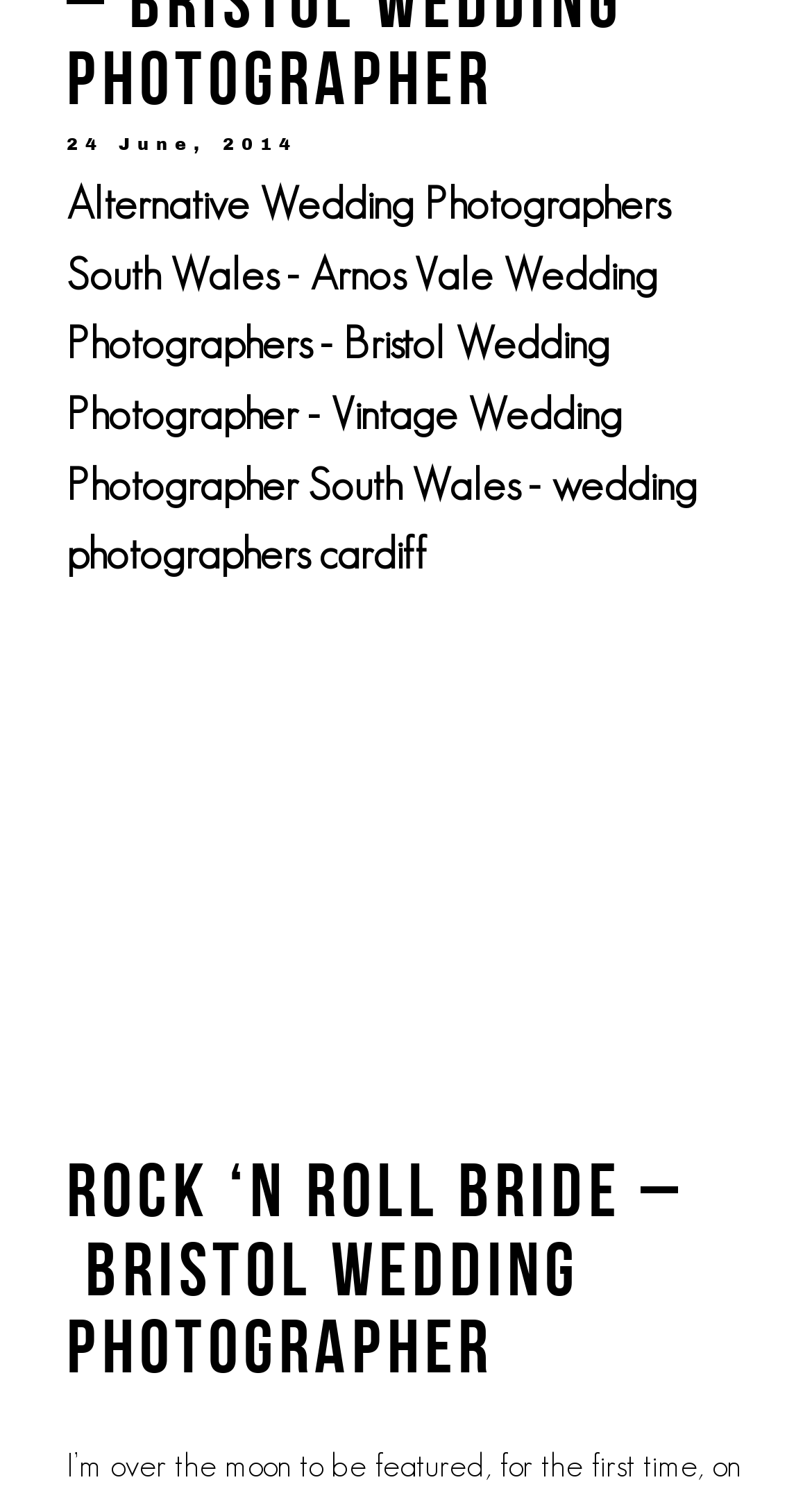Given the webpage screenshot, identify the bounding box of the UI element that matches this description: "Portfolio".

[0.082, 0.004, 0.918, 0.096]